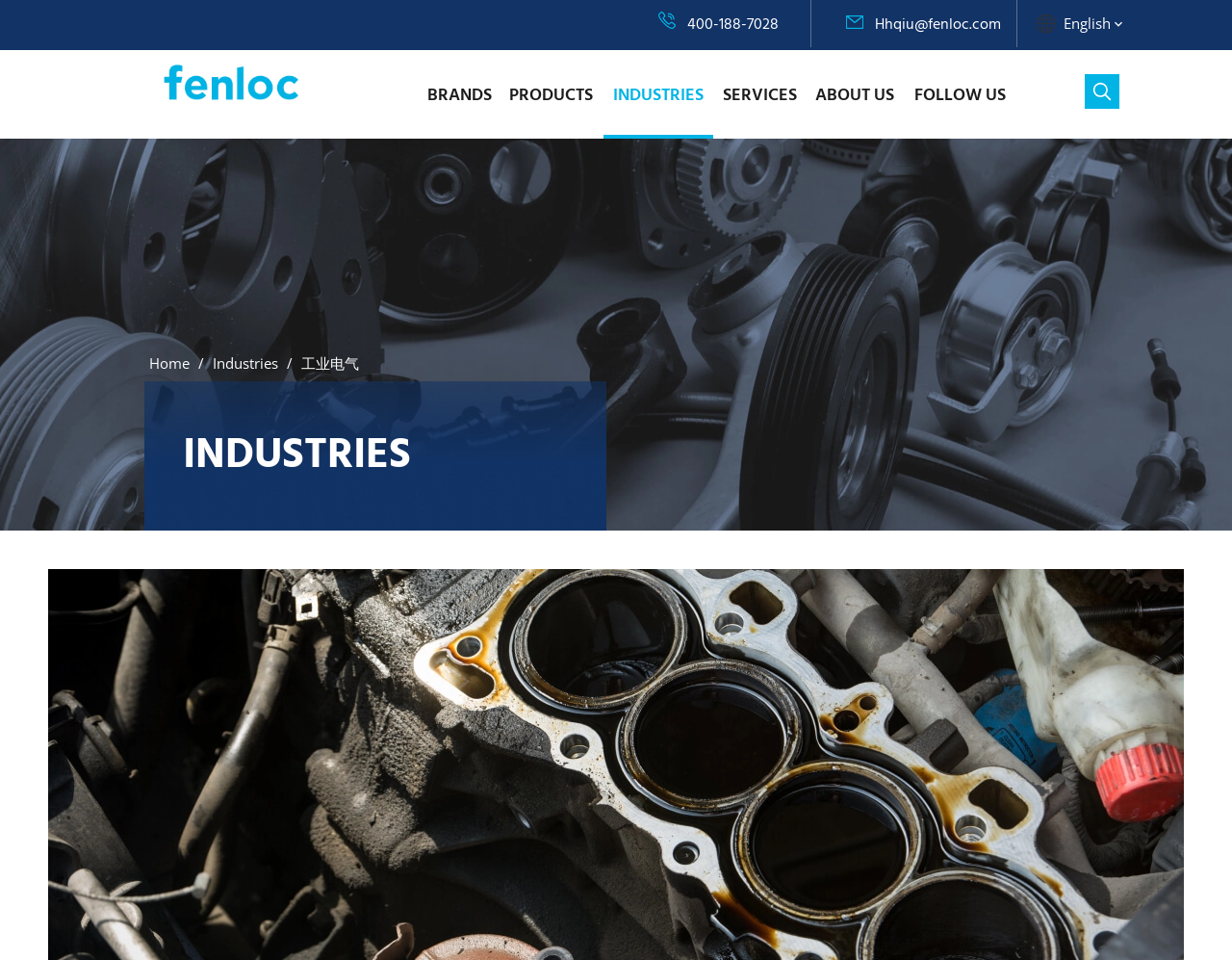What is the placeholder text of the search box?
Offer a detailed and full explanation in response to the question.

The search box is located at the top right corner of the webpage, inside a textbox element with bounding box coordinates [0.881, 0.077, 0.882, 0.113]. The placeholder text of the search box is 'searchProd'.